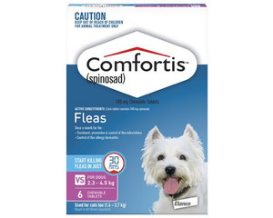Refer to the image and provide a thorough answer to this question:
How many tablets are in the package?

According to the key details on the box, the package contains six chewable tablets, suitable for dogs weighing between 2.3 to 4.5 kg (5-10 lbs).